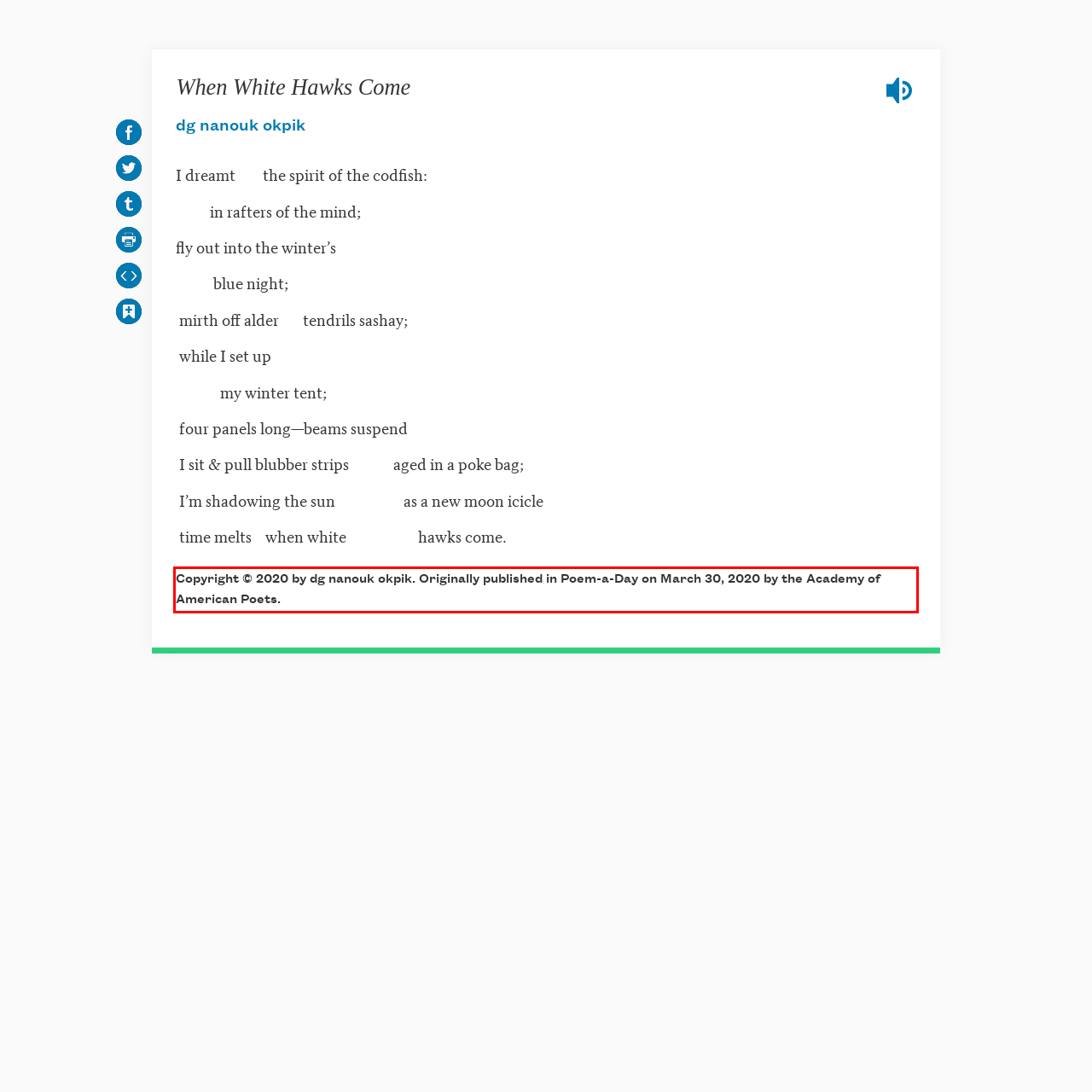You are looking at a screenshot of a webpage with a red rectangle bounding box. Use OCR to identify and extract the text content found inside this red bounding box.

Copyright © 2020 by dg nanouk okpik. Originally published in Poem-a-Day on March 30, 2020 by the Academy of American Poets.